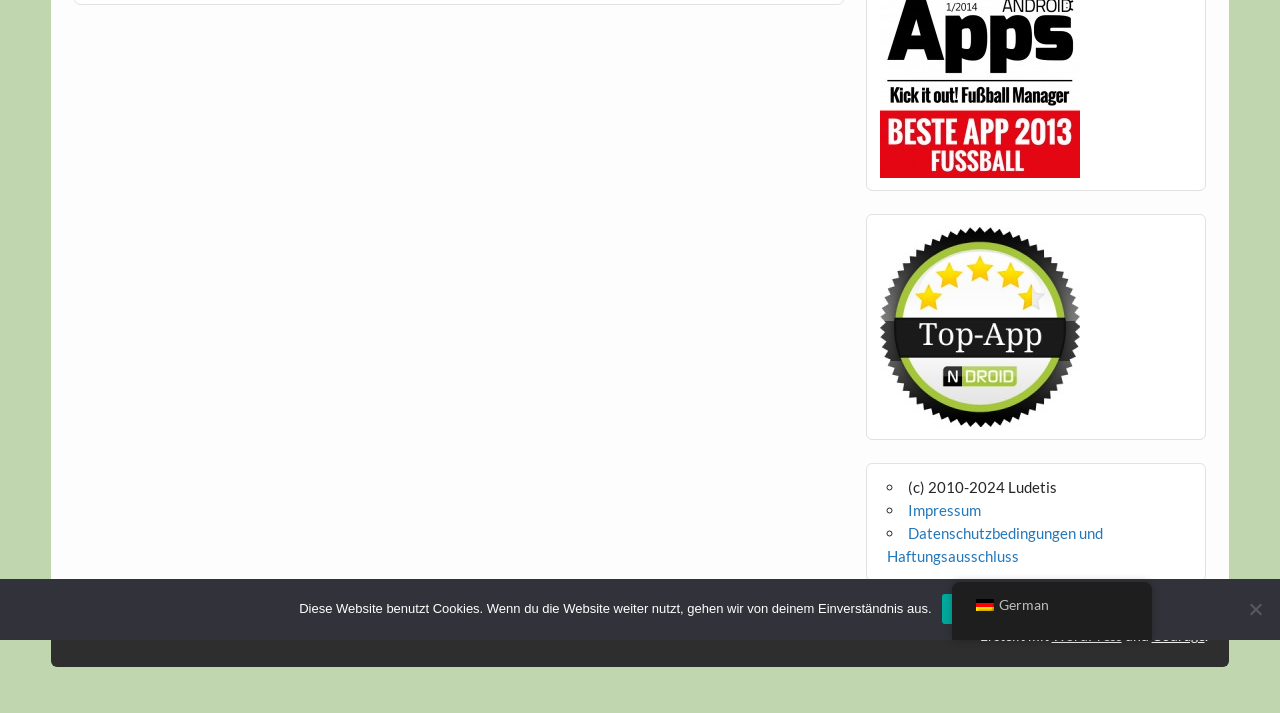From the element description Professional IT Services, predict the bounding box coordinates of the UI element. The coordinates must be specified in the format (top-left x, top-left y, bottom-right x, bottom-right y) and should be within the 0 to 1 range.

None